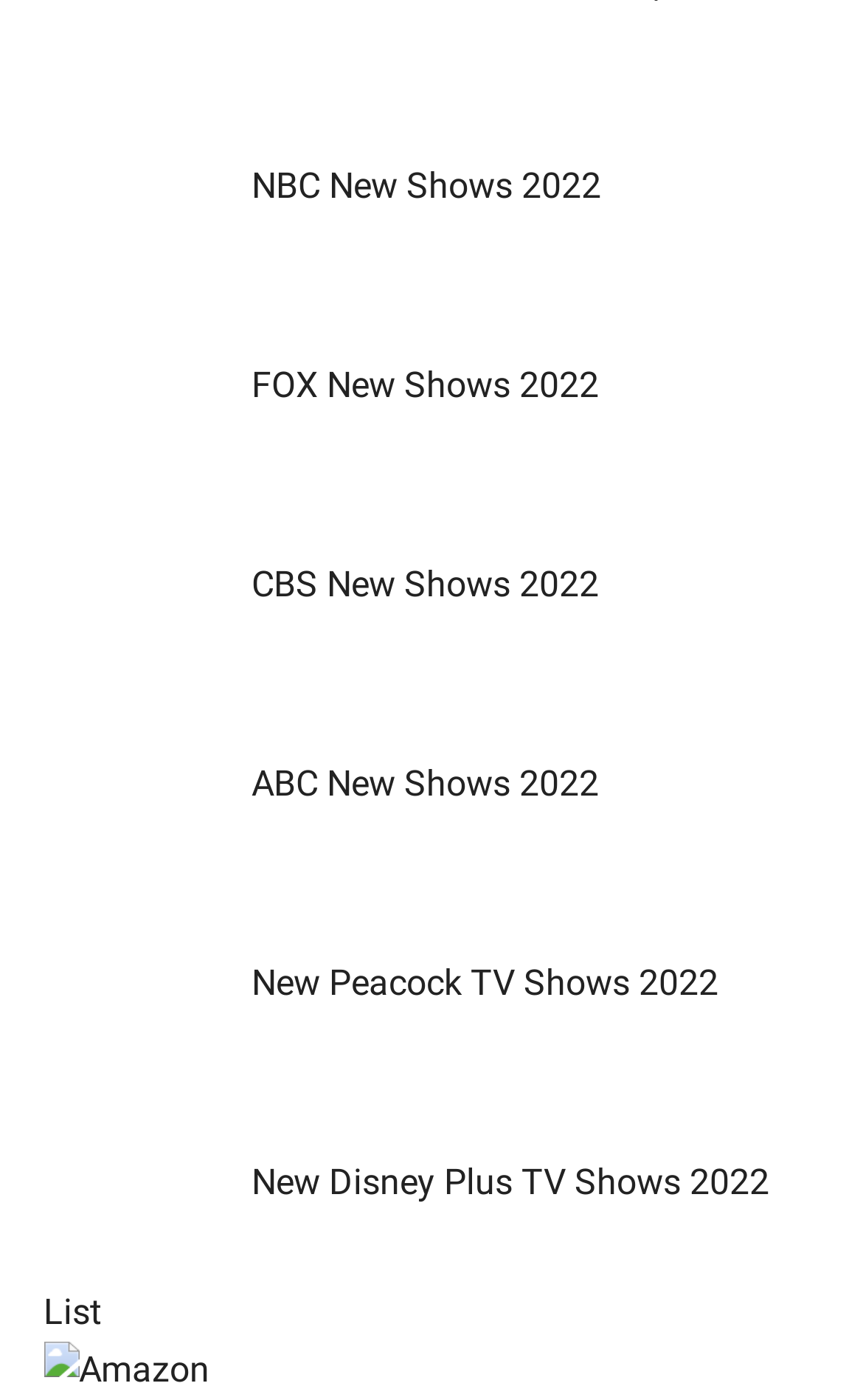Answer the following inquiry with a single word or phrase:
How many TV networks are listed?

5